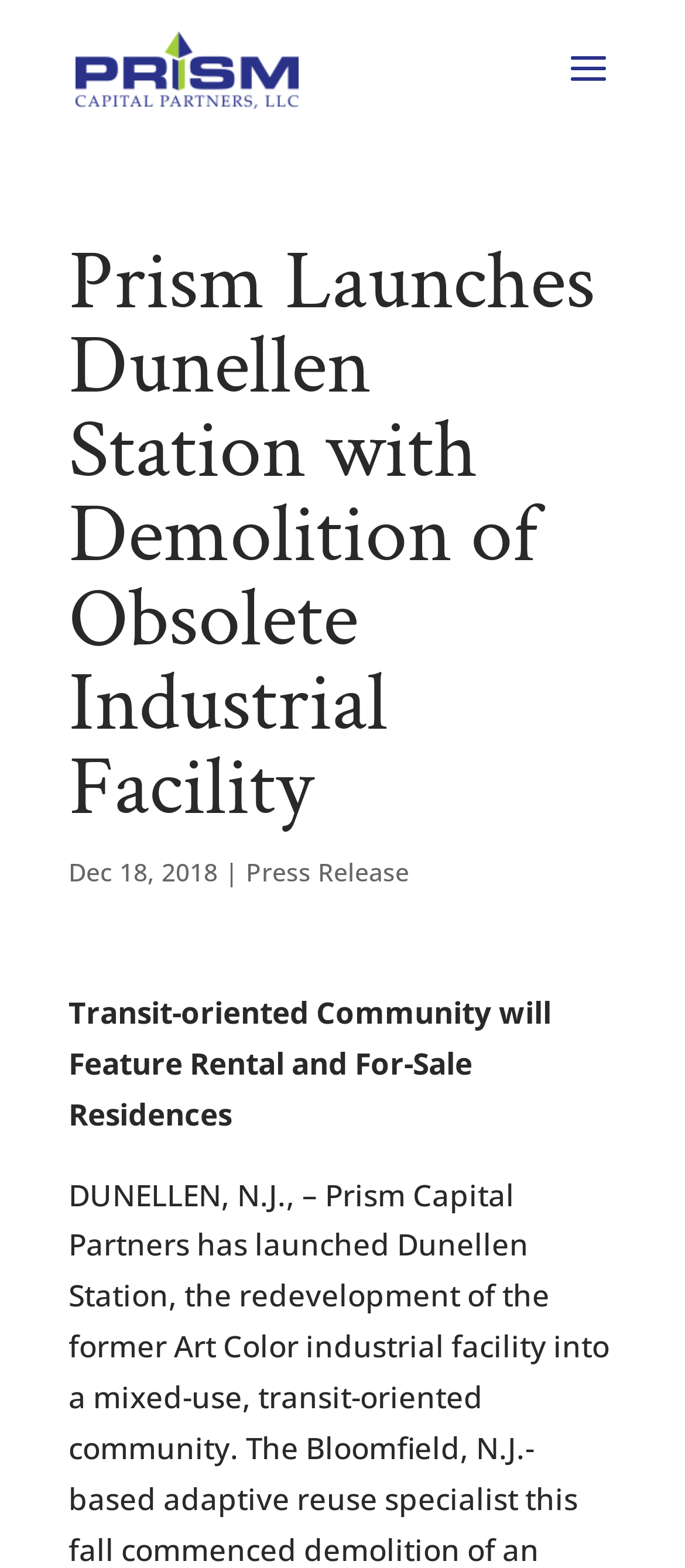Determine the bounding box coordinates of the UI element described by: "alt="Prism Capital Partners"".

[0.11, 0.03, 0.436, 0.055]